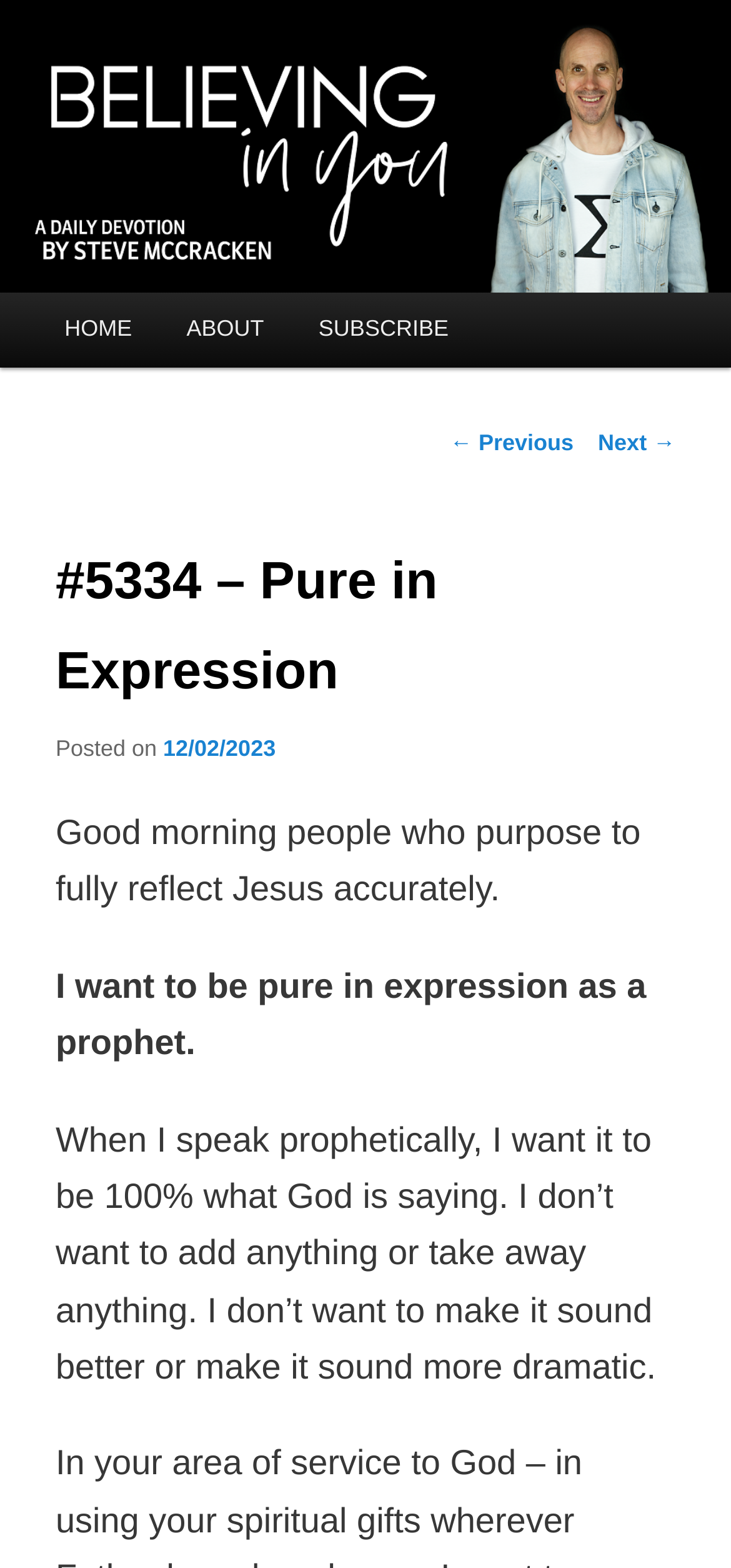Highlight the bounding box coordinates of the element you need to click to perform the following instruction: "Click on '← Previous'."

[0.615, 0.274, 0.785, 0.291]